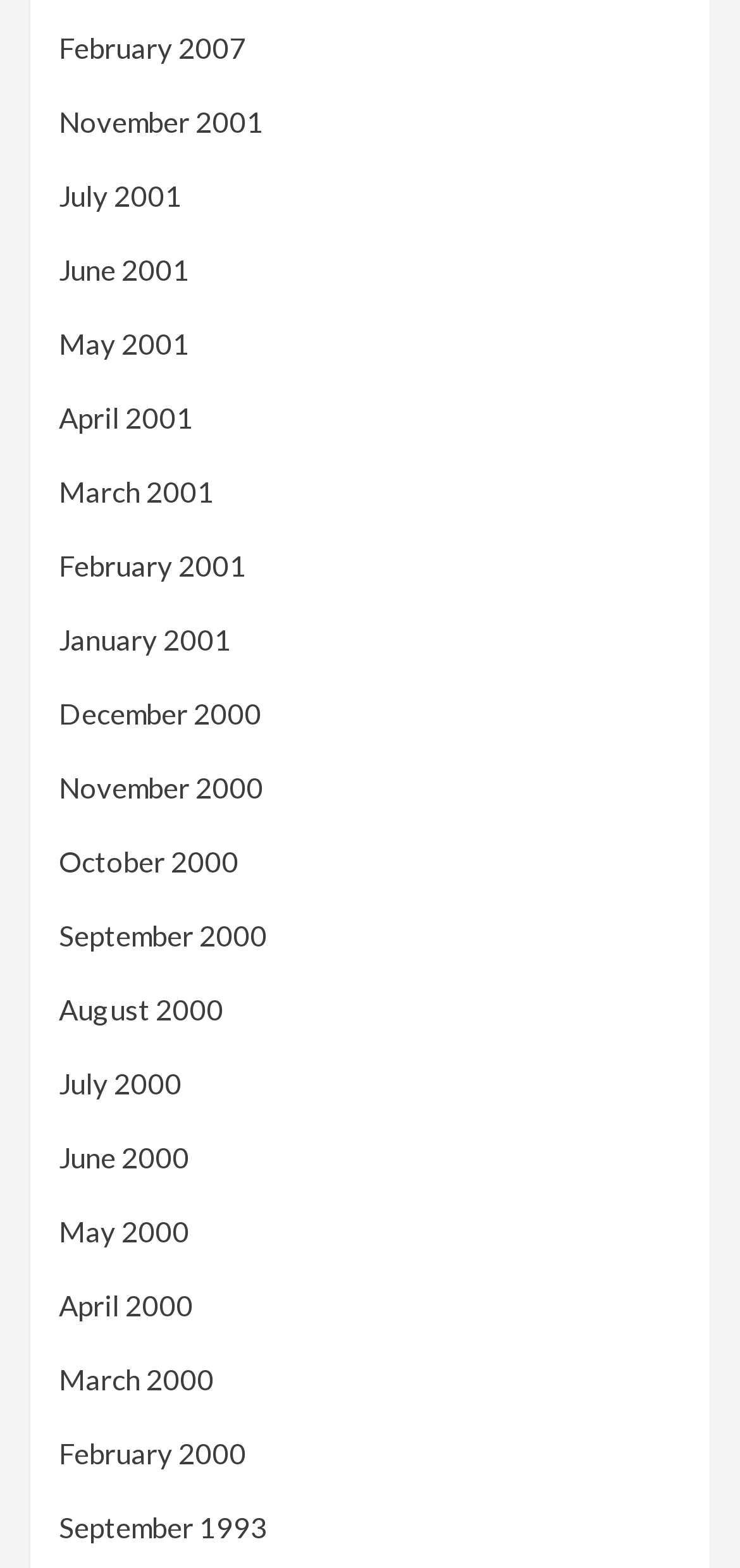Please determine the bounding box coordinates of the element to click on in order to accomplish the following task: "view February 2007". Ensure the coordinates are four float numbers ranging from 0 to 1, i.e., [left, top, right, bottom].

[0.079, 0.019, 0.333, 0.041]